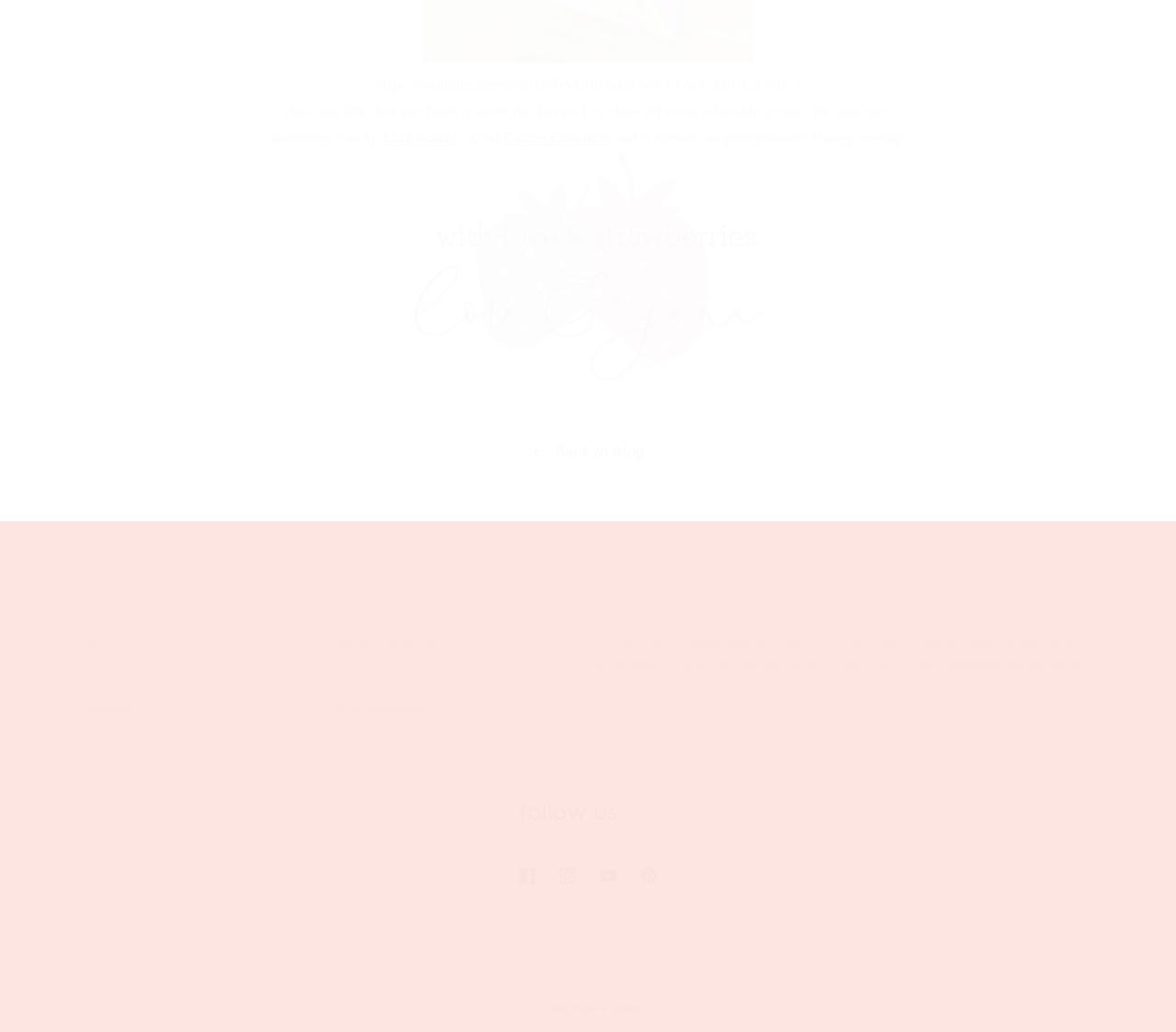Who is the author of the blog post?
Respond to the question with a single word or phrase according to the image.

Lori Woods